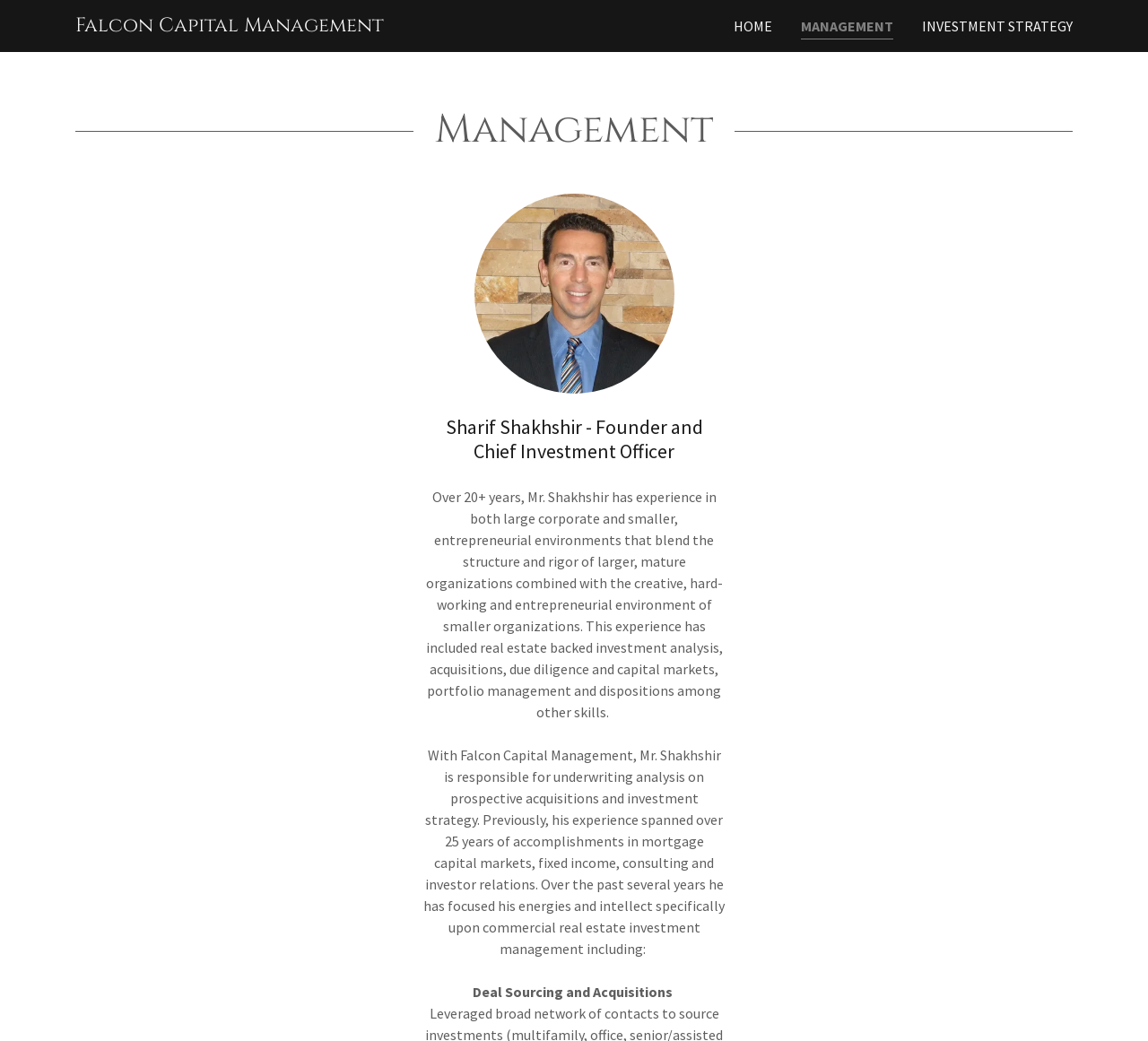What is the name of the founder of Falcon Capital Management?
Please use the image to provide a one-word or short phrase answer.

Sharif Shakhshir